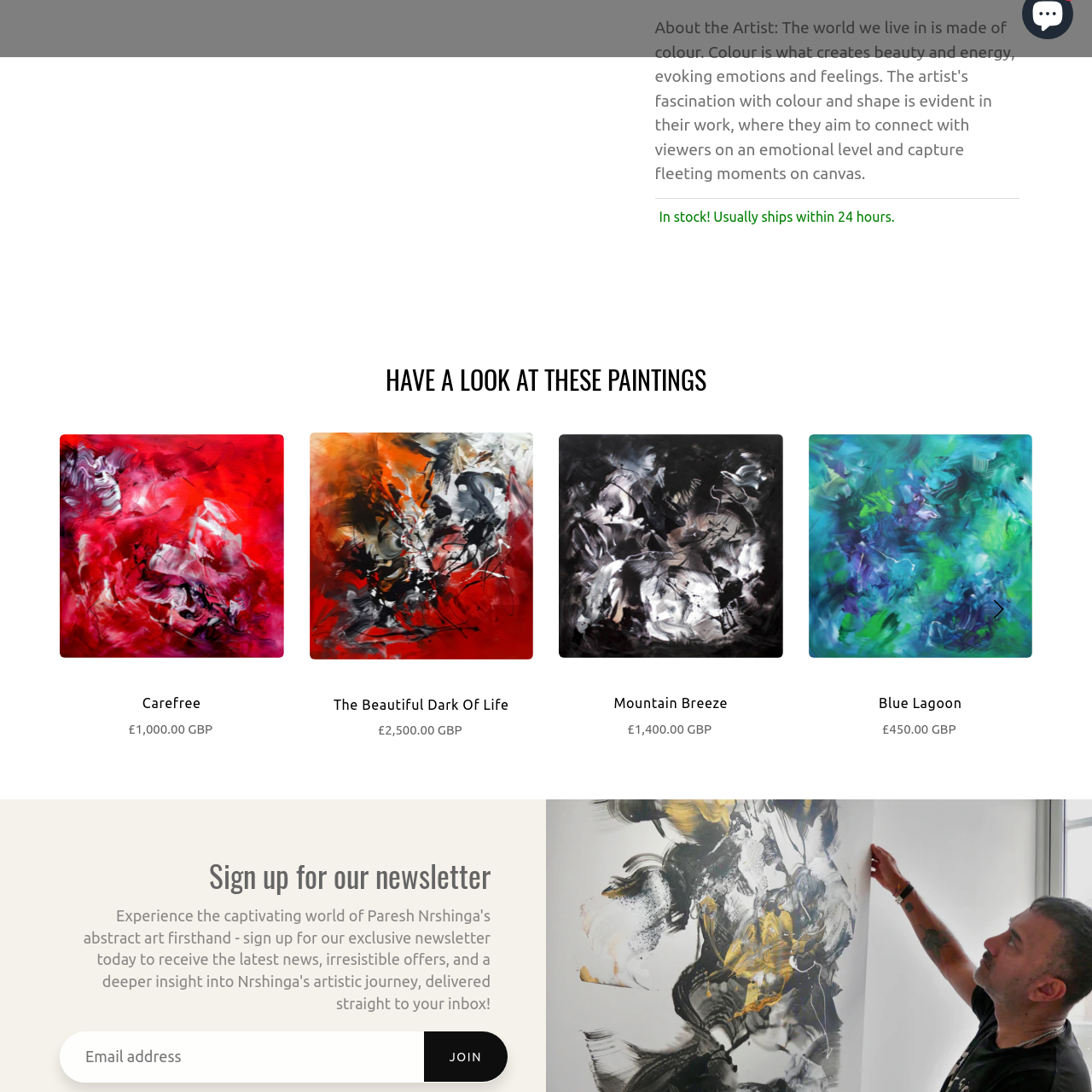What is the suggested shipping time for the artwork?
Focus on the image enclosed by the red bounding box and elaborate on your answer to the question based on the visual details present.

The caption suggests that the artwork may often be in stock and ready for shipping within 24 hours, implying a quick turnaround time for customers.